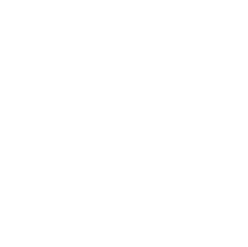Answer the question with a brief word or phrase:
What is the primary benefit of the elastic side accents?

Flexible fit